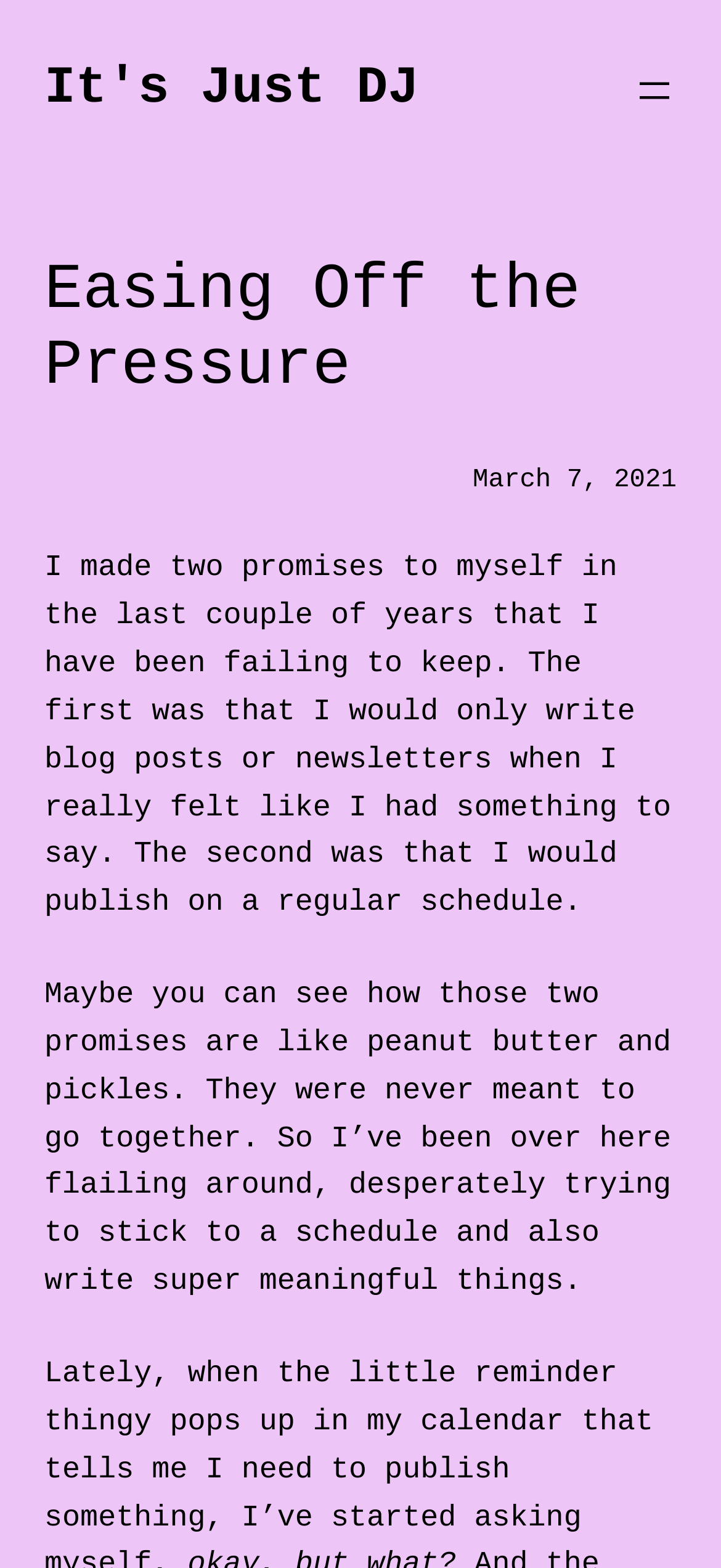What is the date mentioned in the webpage?
Please answer the question with a single word or phrase, referencing the image.

March 7, 2021